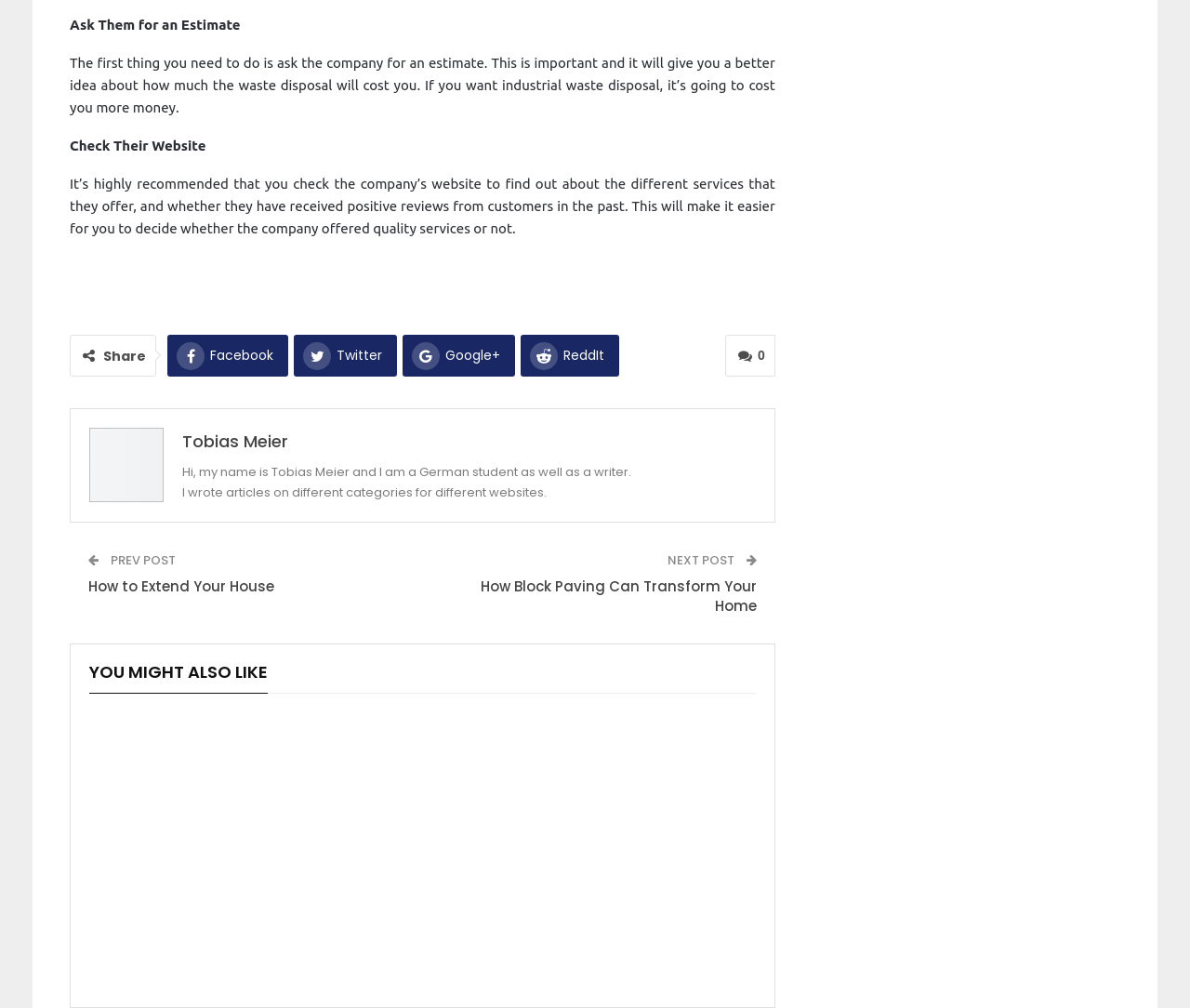What is the category of the article?
Please give a detailed and elaborate answer to the question based on the image.

The category of the article is HOME IMPROVEMENT, which is mentioned multiple times on the webpage.